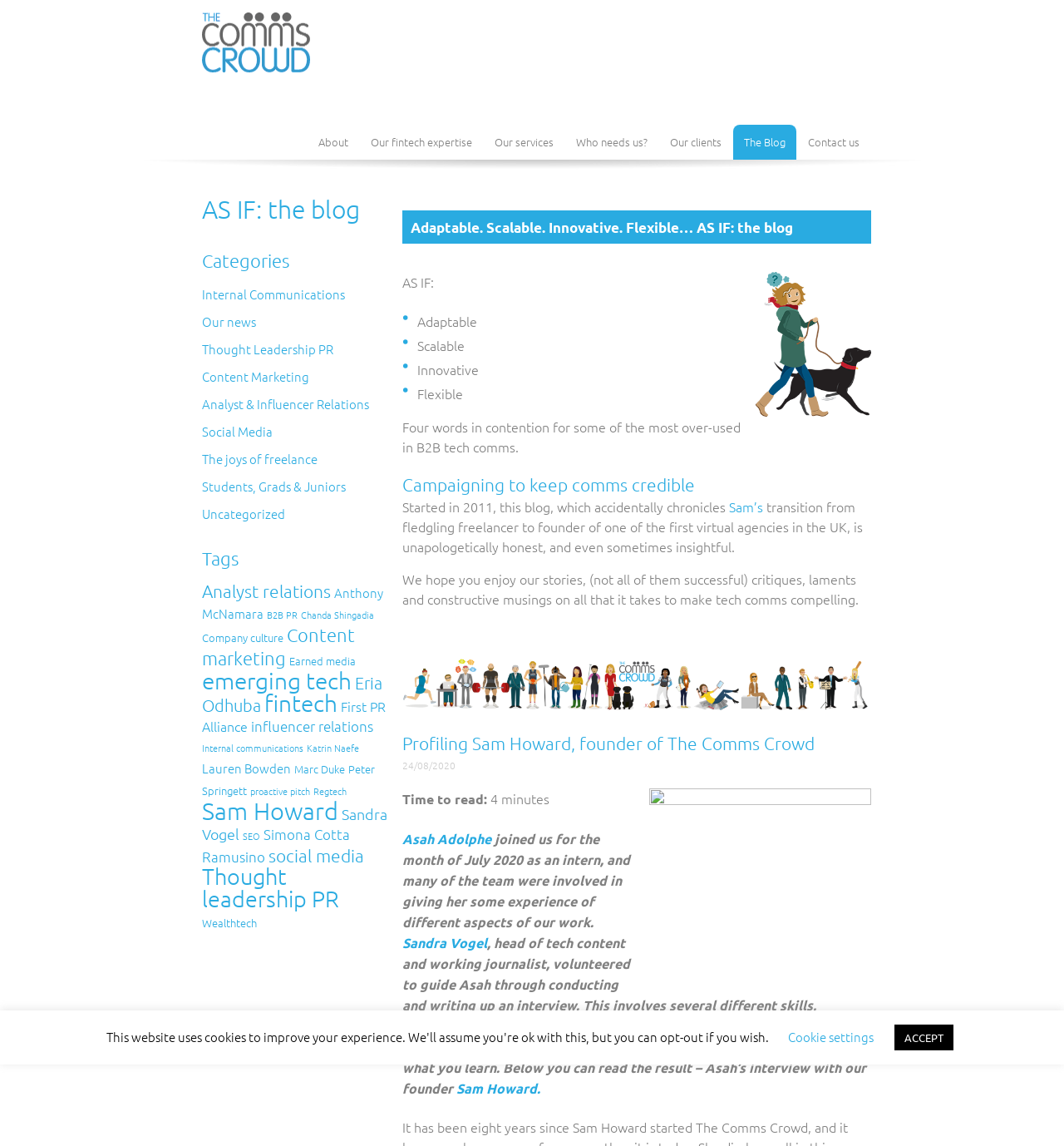Given the element description Texas, specify the bounding box coordinates of the corresponding UI element in the format (top-left x, top-left y, bottom-right x, bottom-right y). All values must be between 0 and 1.

None